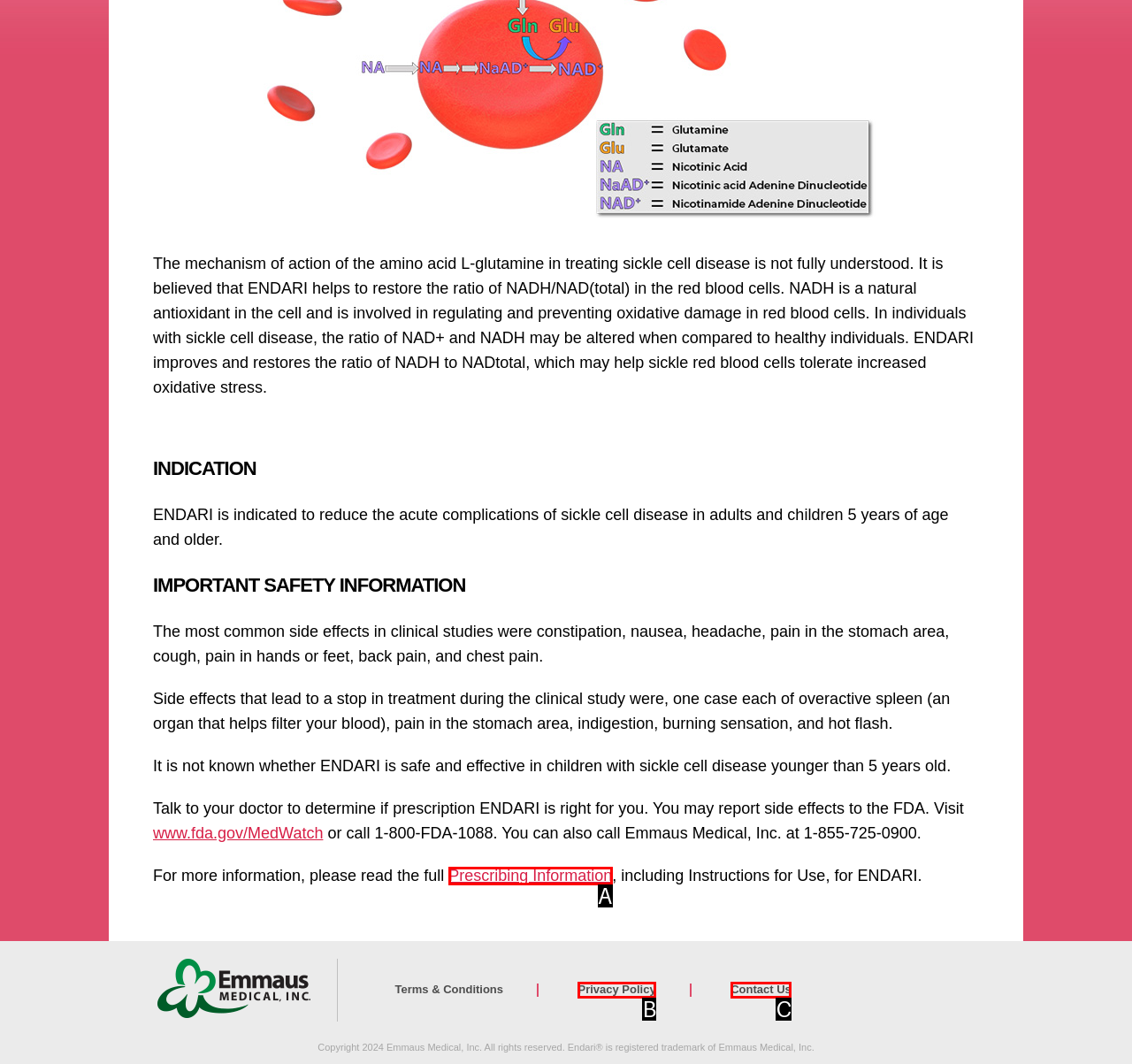Match the following description to the correct HTML element: Privacy Policy Indicate your choice by providing the letter.

B